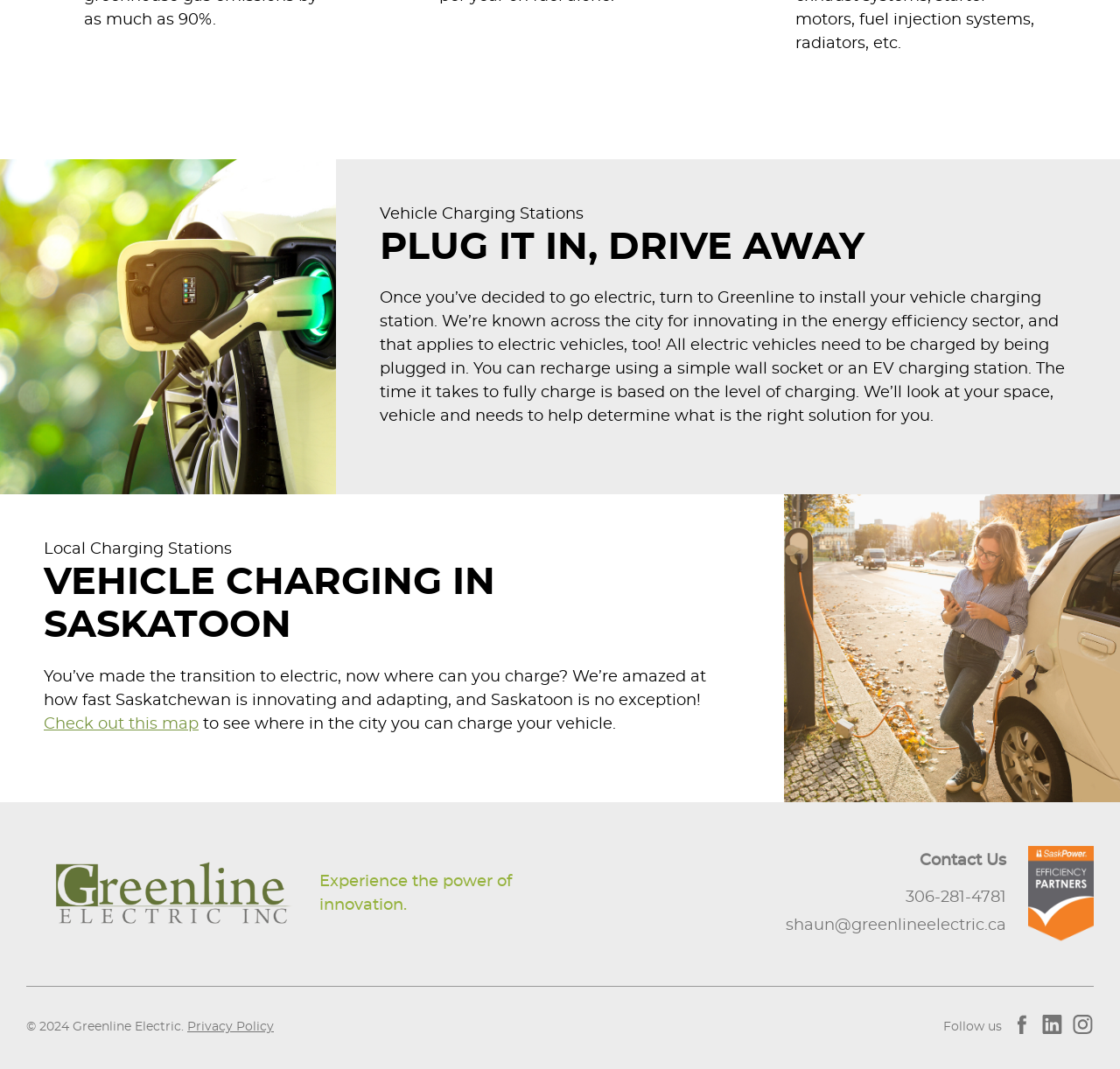Identify the bounding box for the UI element described as: "Check out this map". Ensure the coordinates are four float numbers between 0 and 1, formatted as [left, top, right, bottom].

[0.039, 0.67, 0.177, 0.685]